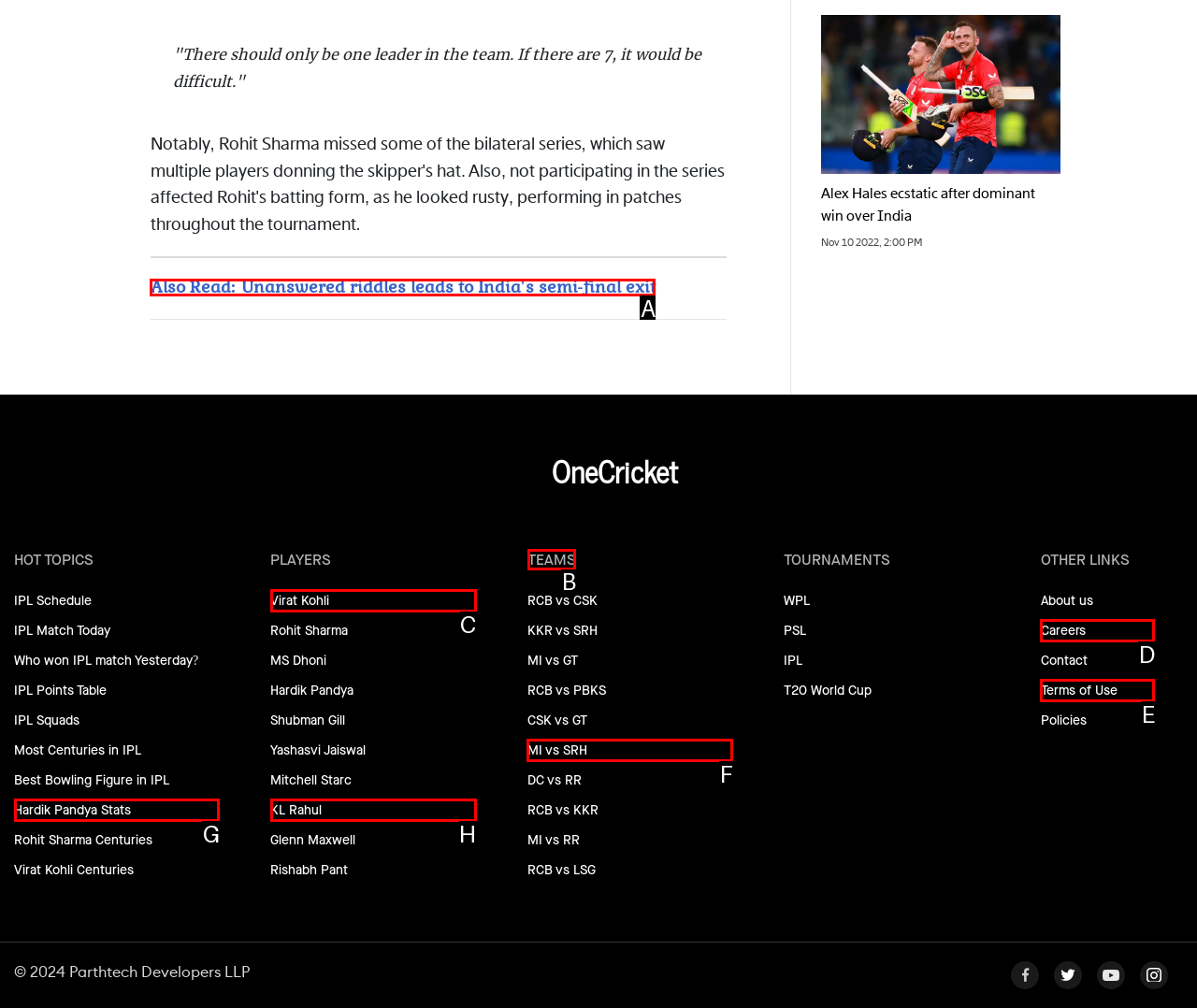Point out the letter of the HTML element you should click on to execute the task: Learn about IPL teams
Reply with the letter from the given options.

B